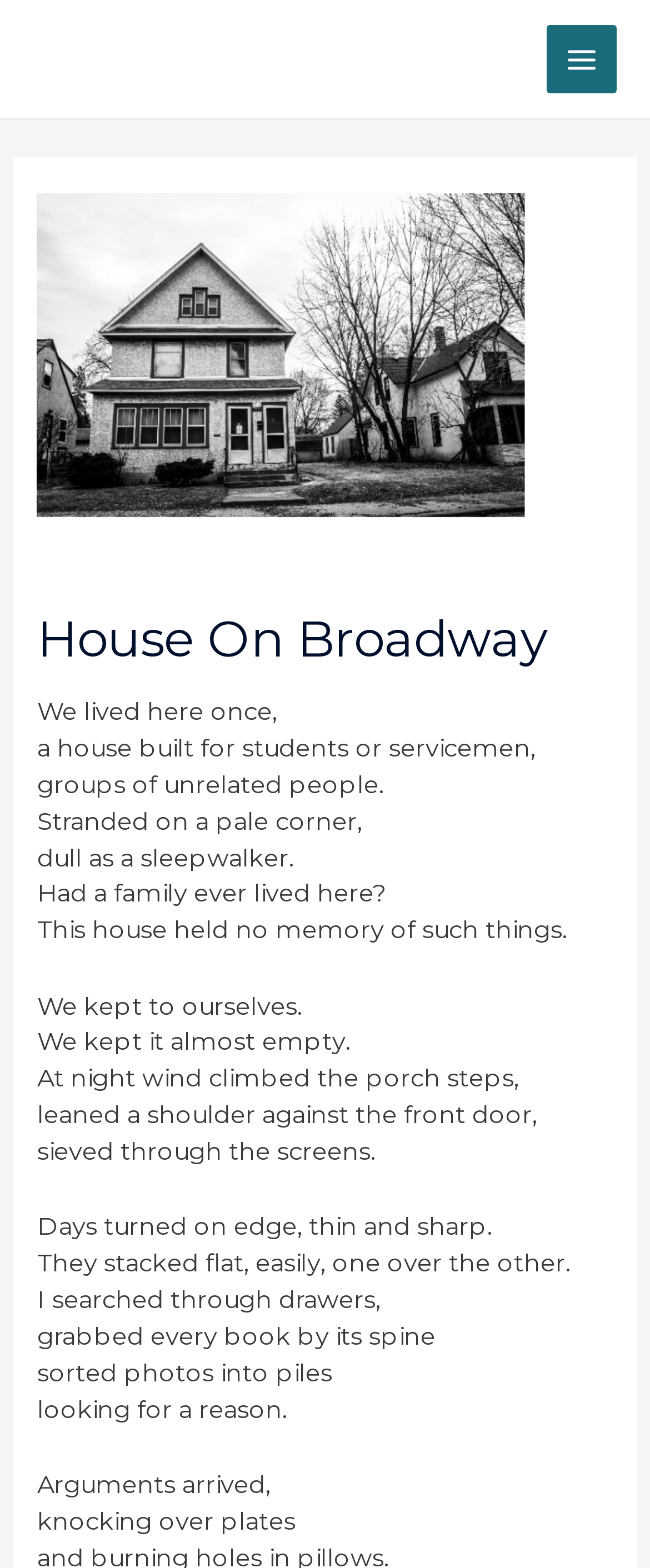Extract the text of the main heading from the webpage.

House On Broadway